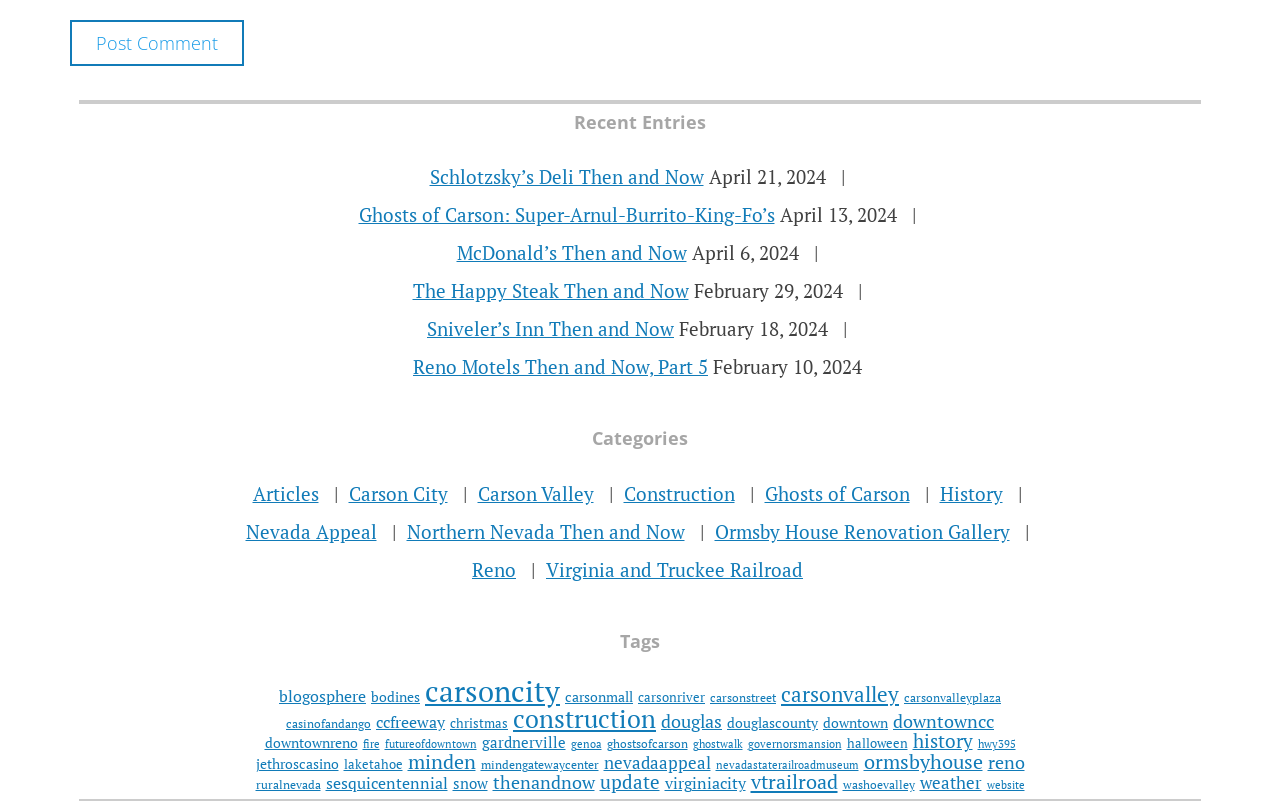Please identify the bounding box coordinates of the element's region that should be clicked to execute the following instruction: "Browse 'Categories'". The bounding box coordinates must be four float numbers between 0 and 1, i.e., [left, top, right, bottom].

[0.188, 0.529, 0.812, 0.559]